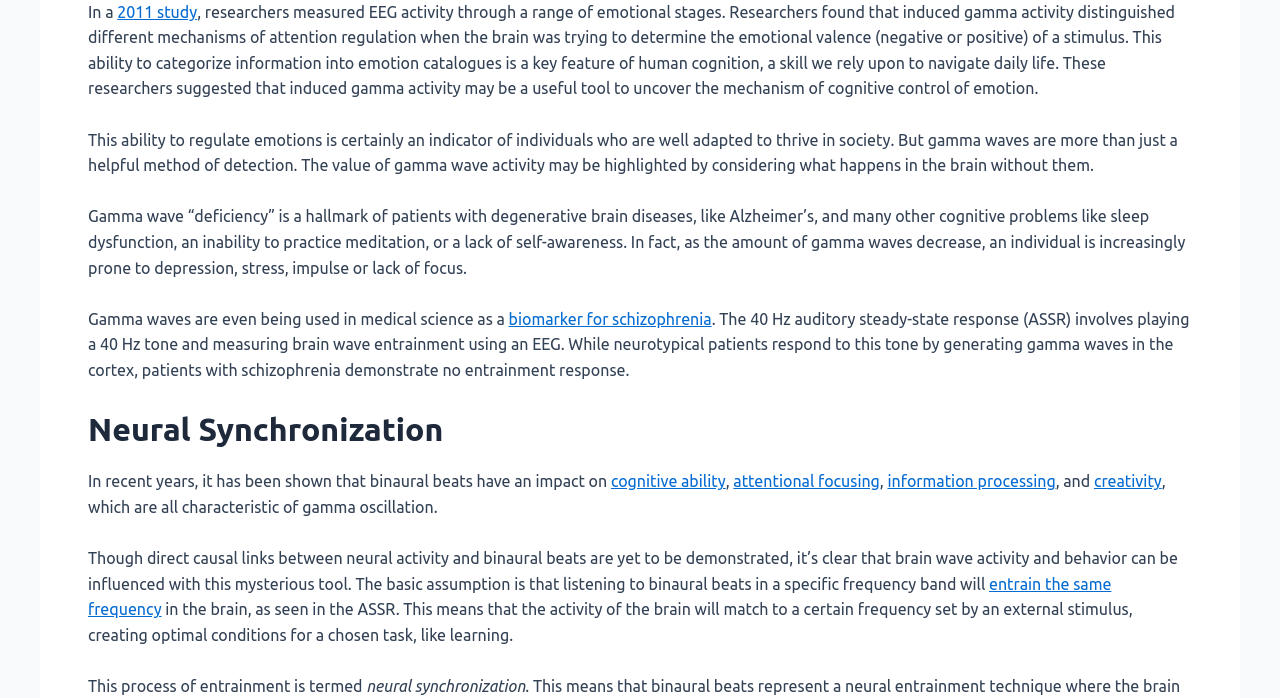What is the 40 Hz auditory steady-state response used for?
Using the image as a reference, give a one-word or short phrase answer.

Biomarker for schizophrenia